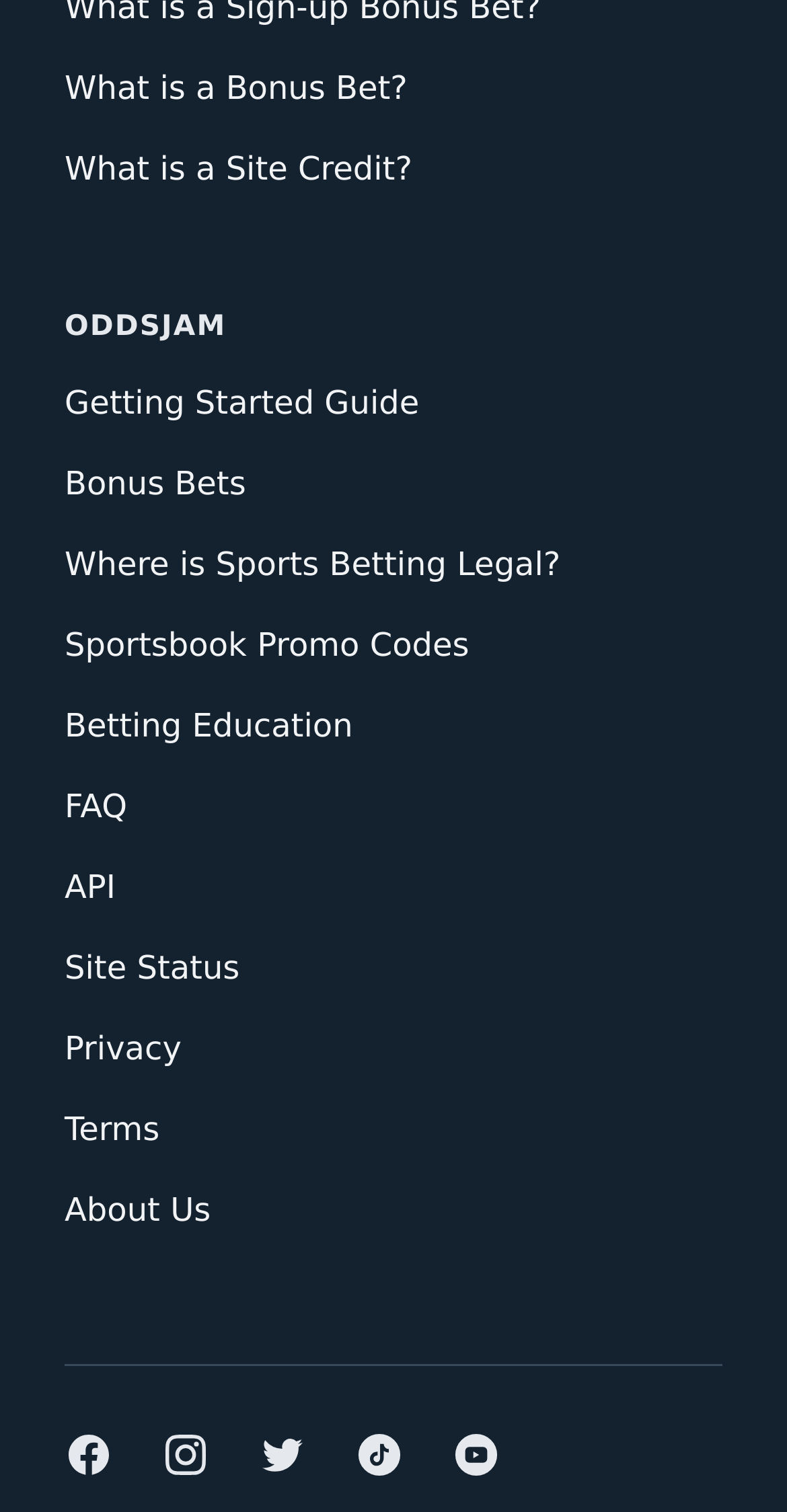Determine the bounding box coordinates for the clickable element to execute this instruction: "Read about the terms". Provide the coordinates as four float numbers between 0 and 1, i.e., [left, top, right, bottom].

[0.082, 0.734, 0.203, 0.76]